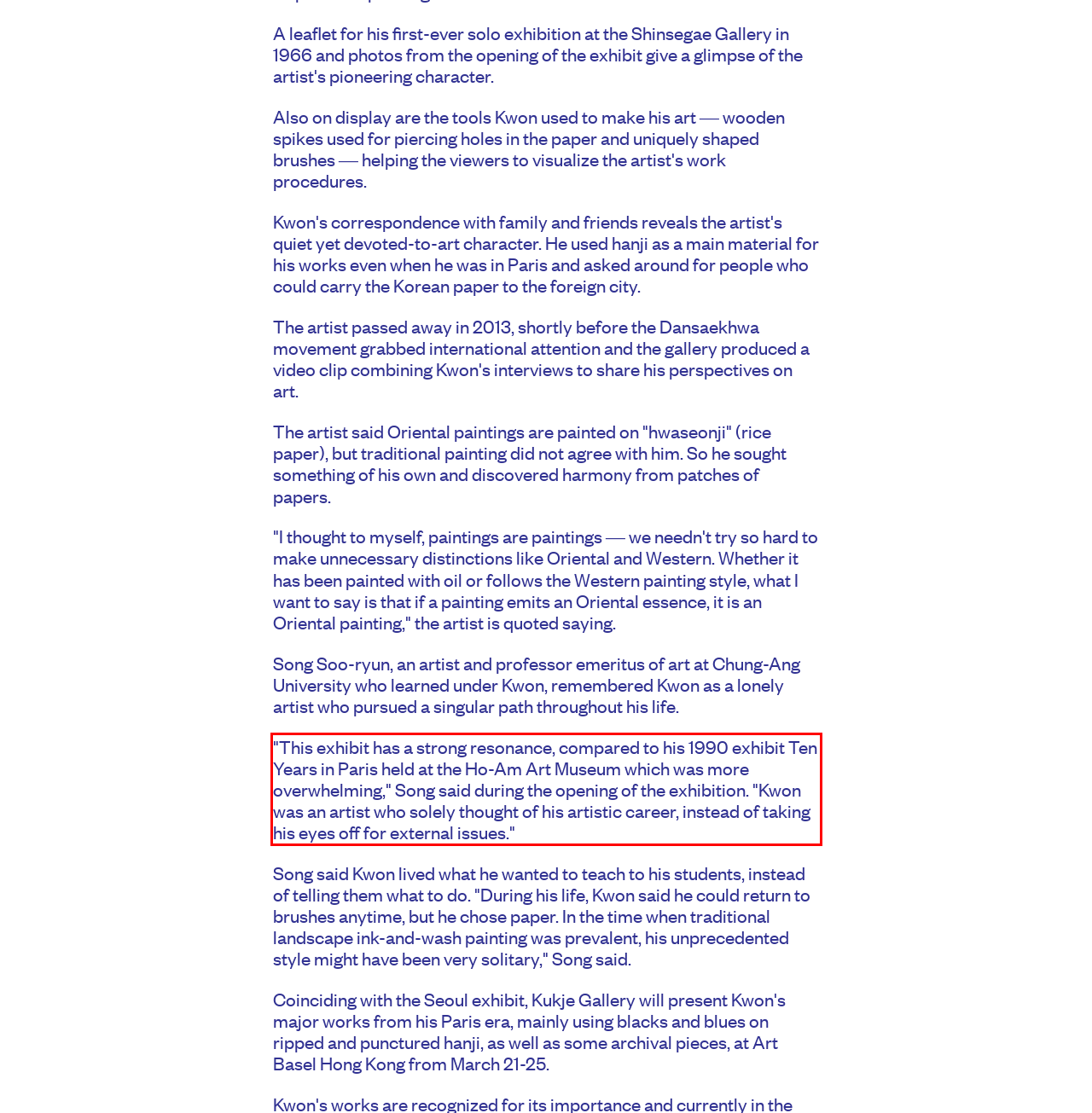You are presented with a screenshot containing a red rectangle. Extract the text found inside this red bounding box.

"This exhibit has a strong resonance, compared to his 1990 exhibit Ten Years in Paris held at the Ho-Am Art Museum which was more overwhelming," Song said during the opening of the exhibition. "Kwon was an artist who solely thought of his artistic career, instead of taking his eyes off for external issues."